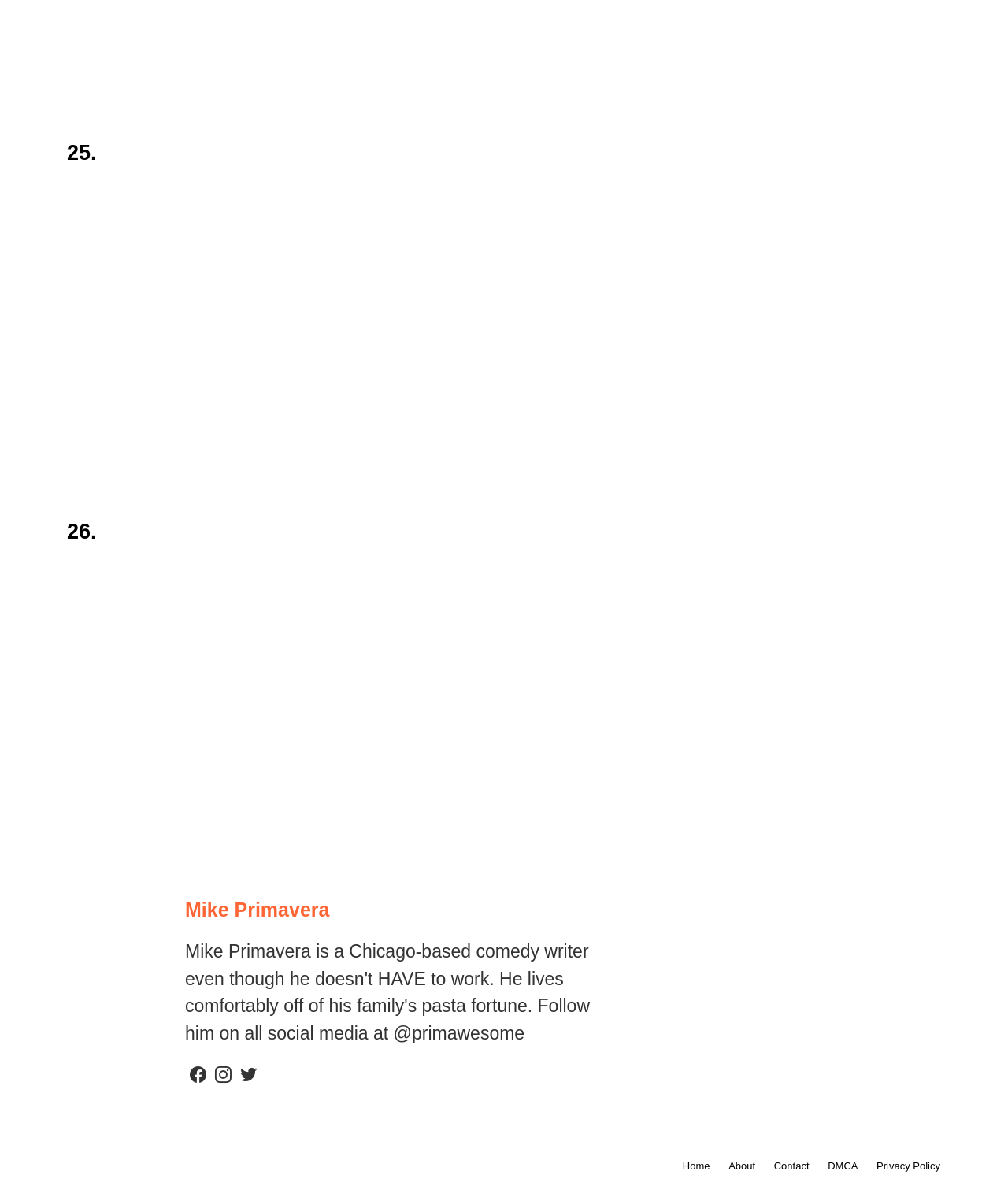Please identify the bounding box coordinates of the element that needs to be clicked to execute the following command: "go to facebook page". Provide the bounding box using four float numbers between 0 and 1, formatted as [left, top, right, bottom].

[0.184, 0.896, 0.209, 0.919]